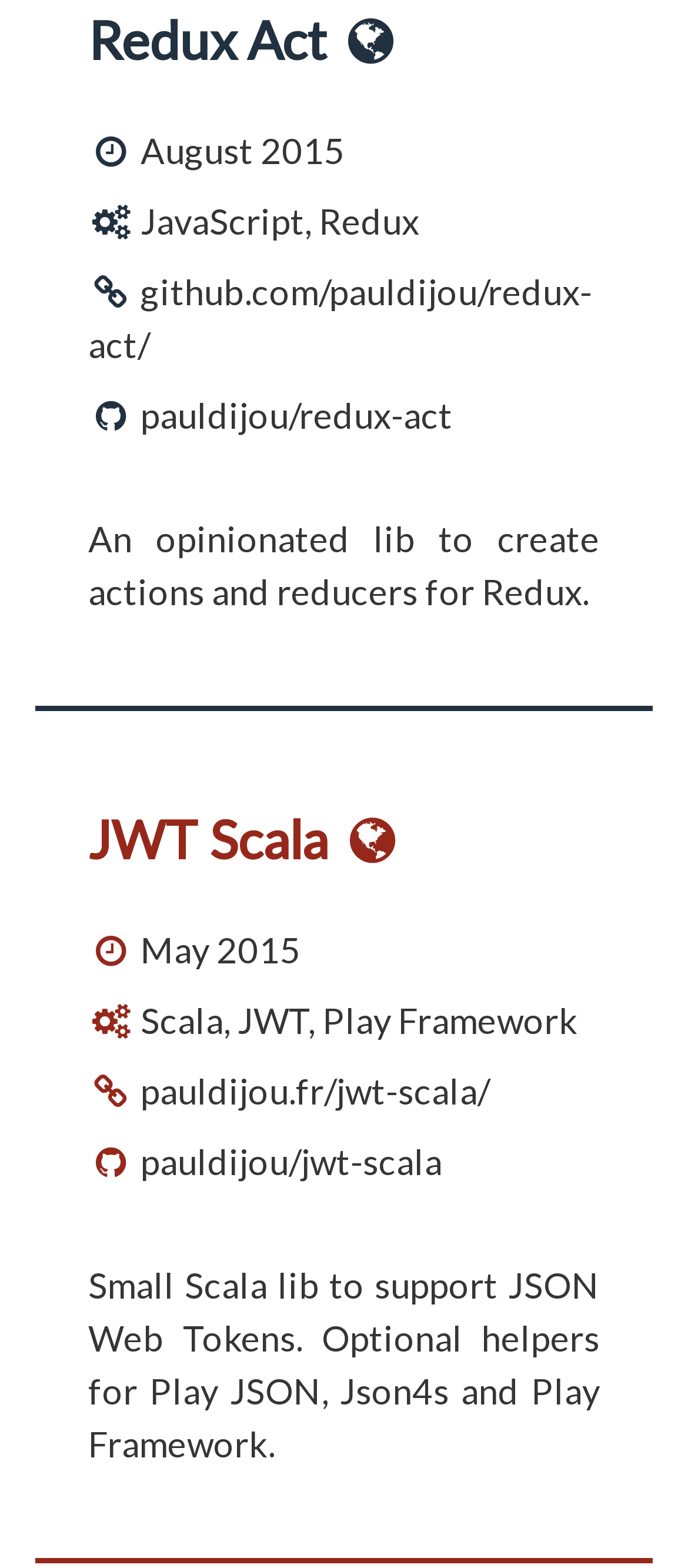Please answer the following question using a single word or phrase: 
What is the GitHub username of the JWT Scala project?

pauldijou